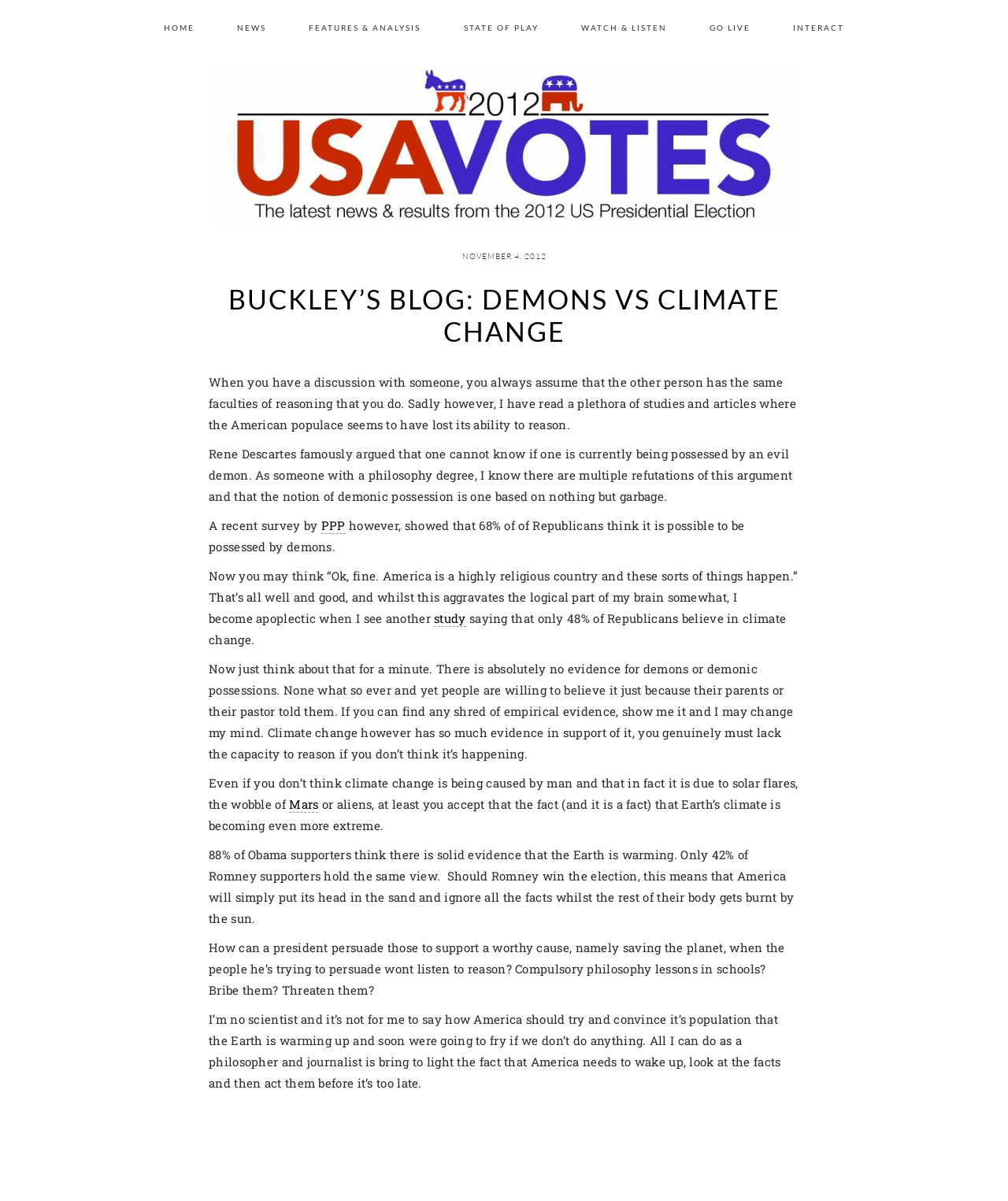Pinpoint the bounding box coordinates of the clickable area needed to execute the instruction: "View the photographer's social media profiles". The coordinates should be specified as four float numbers between 0 and 1, i.e., [left, top, right, bottom].

None